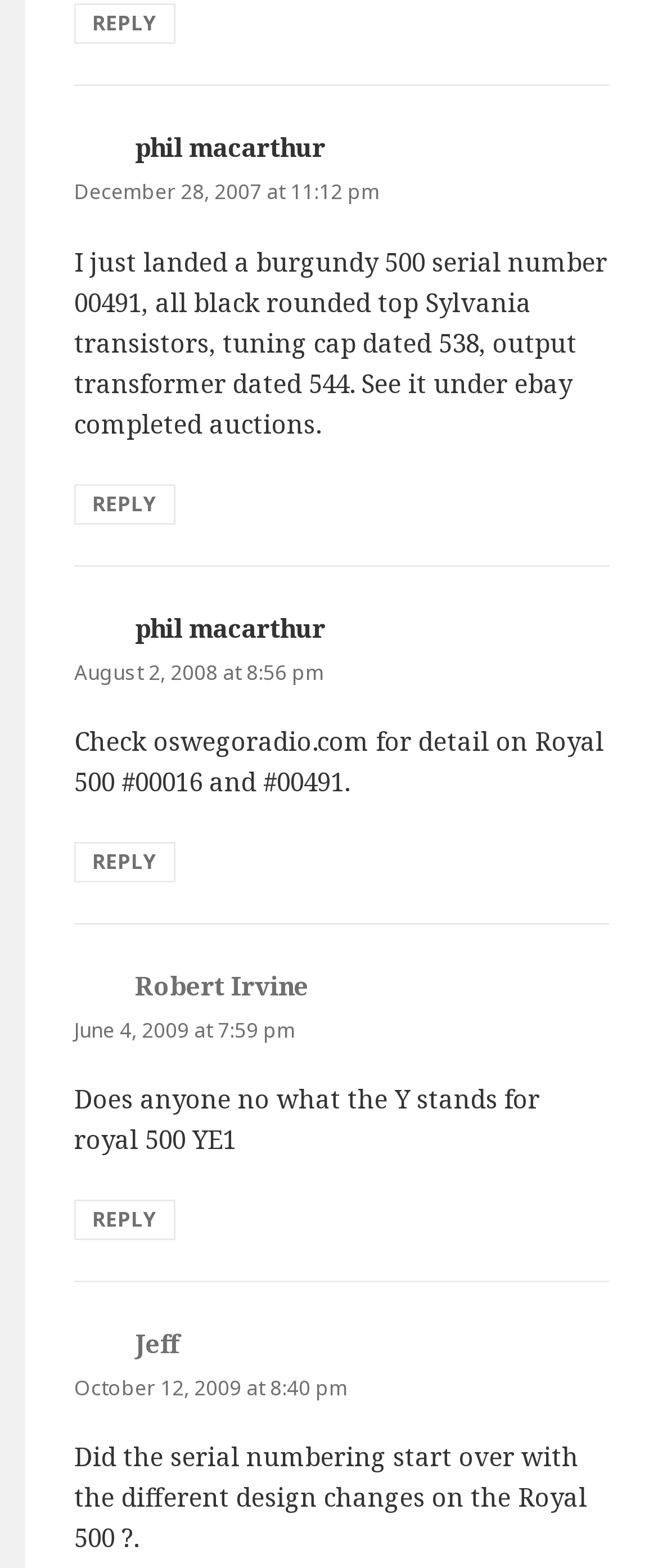How many replies are there to phil macarthur?
Please give a detailed and thorough answer to the question, covering all relevant points.

I counted the number of 'Reply to phil macarthur' links, which indicates a reply to phil macarthur's comment. There are 2 such links.